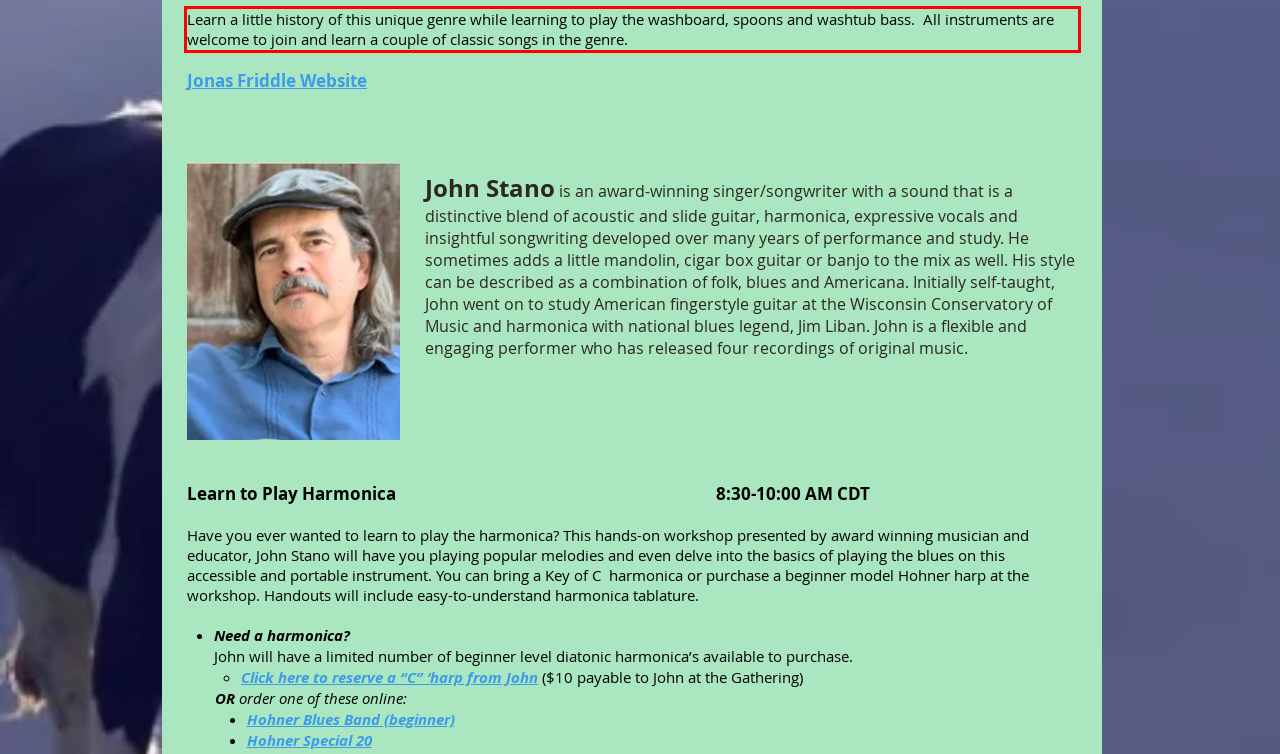Given the screenshot of the webpage, identify the red bounding box, and recognize the text content inside that red bounding box.

Learn a little history of this unique genre while learning to play the washboard, spoons and washtub bass. All instruments are welcome to join and learn a couple of classic songs in the genre.